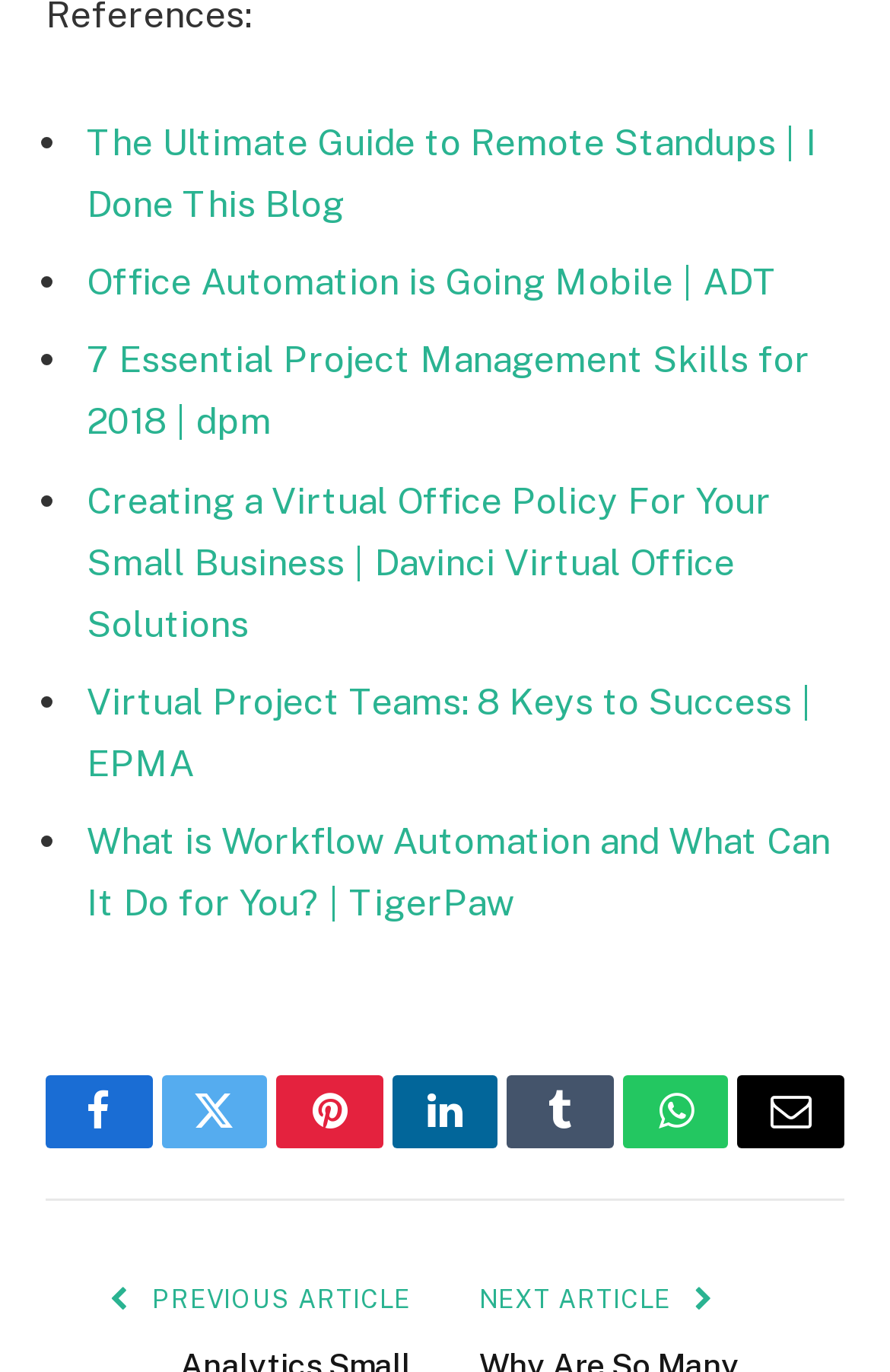Calculate the bounding box coordinates of the UI element given the description: "Facebook".

[0.051, 0.784, 0.171, 0.837]